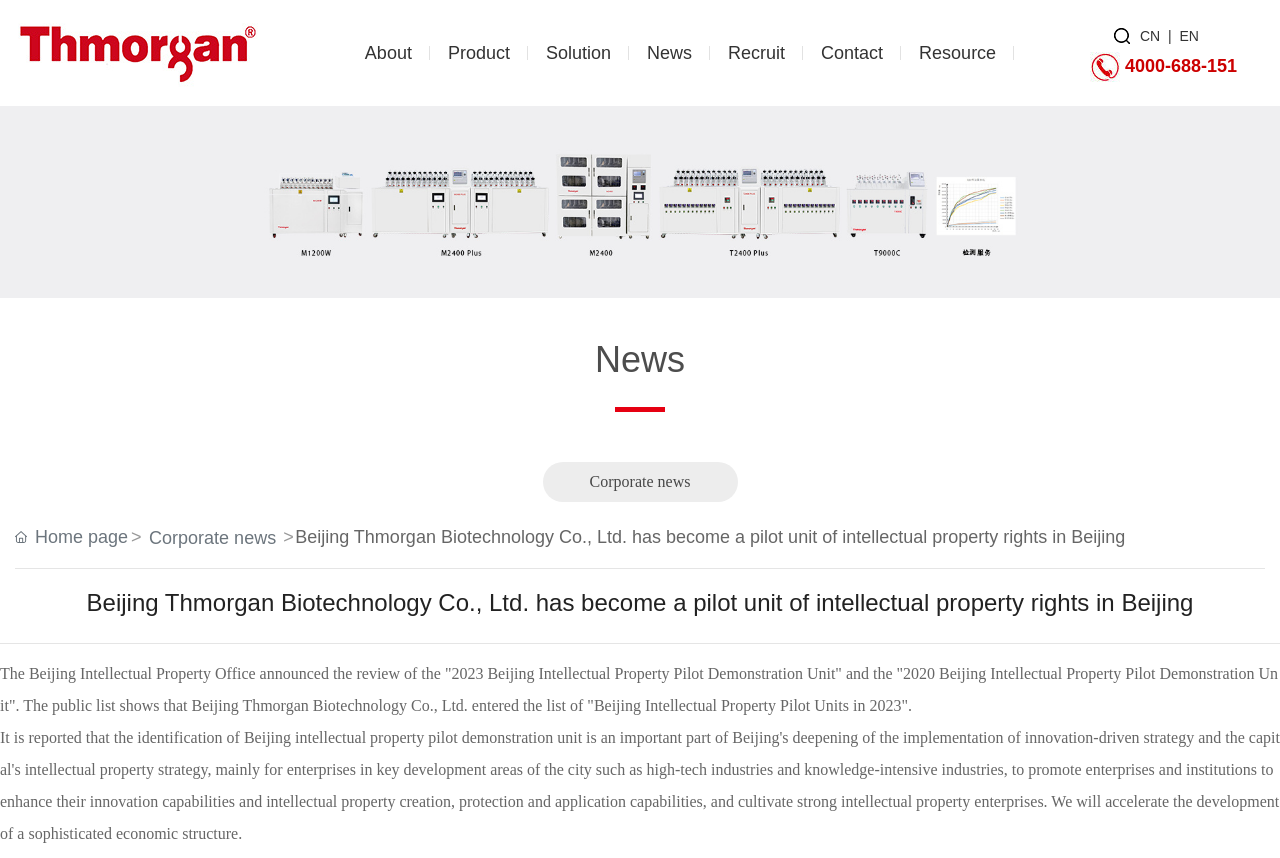What is the purpose of the search button?
Refer to the image and provide a thorough answer to the question.

The search button is located at the top-right corner of the webpage, and it is likely used to search for specific content within the website, such as products, news, or resources.